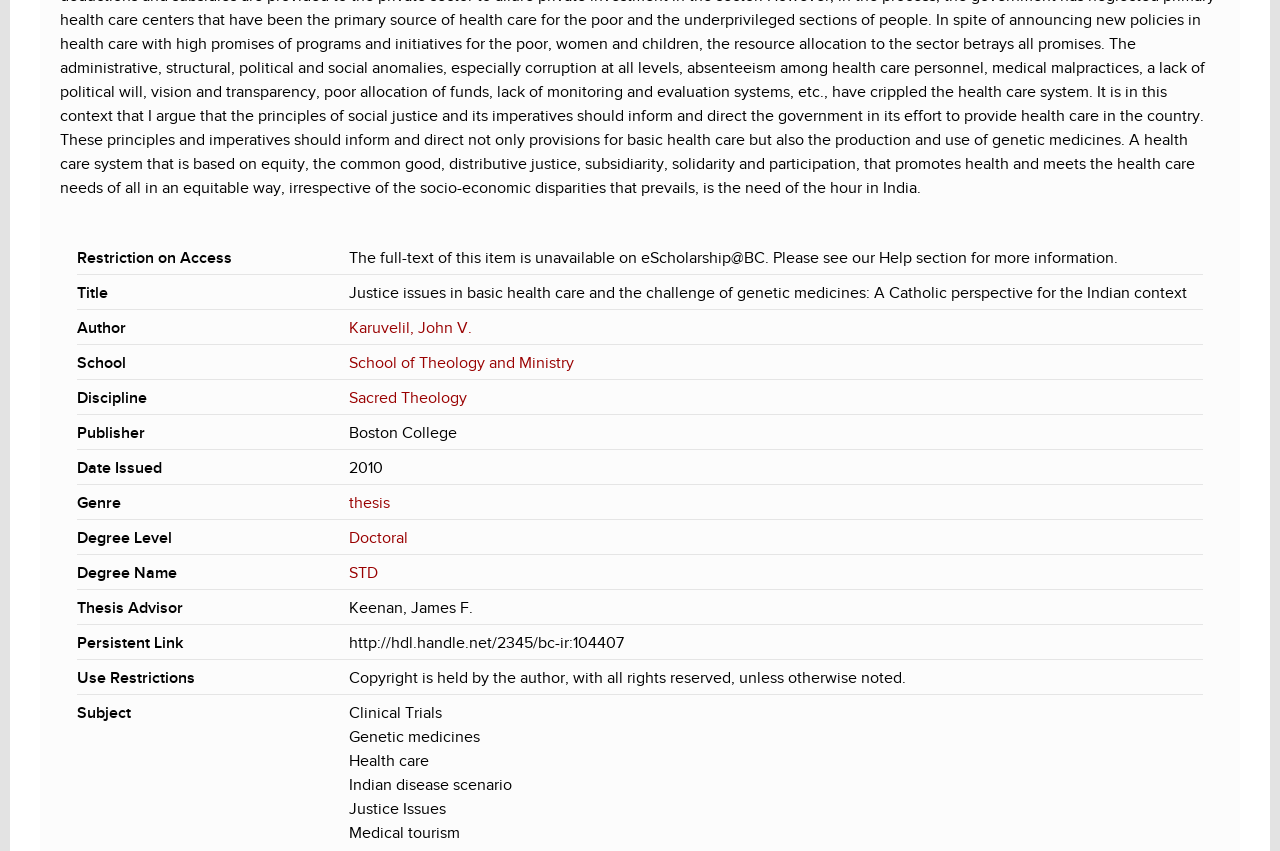Find the bounding box coordinates corresponding to the UI element with the description: "Sacred Theology". The coordinates should be formatted as [left, top, right, bottom], with values as floats between 0 and 1.

[0.273, 0.457, 0.365, 0.478]